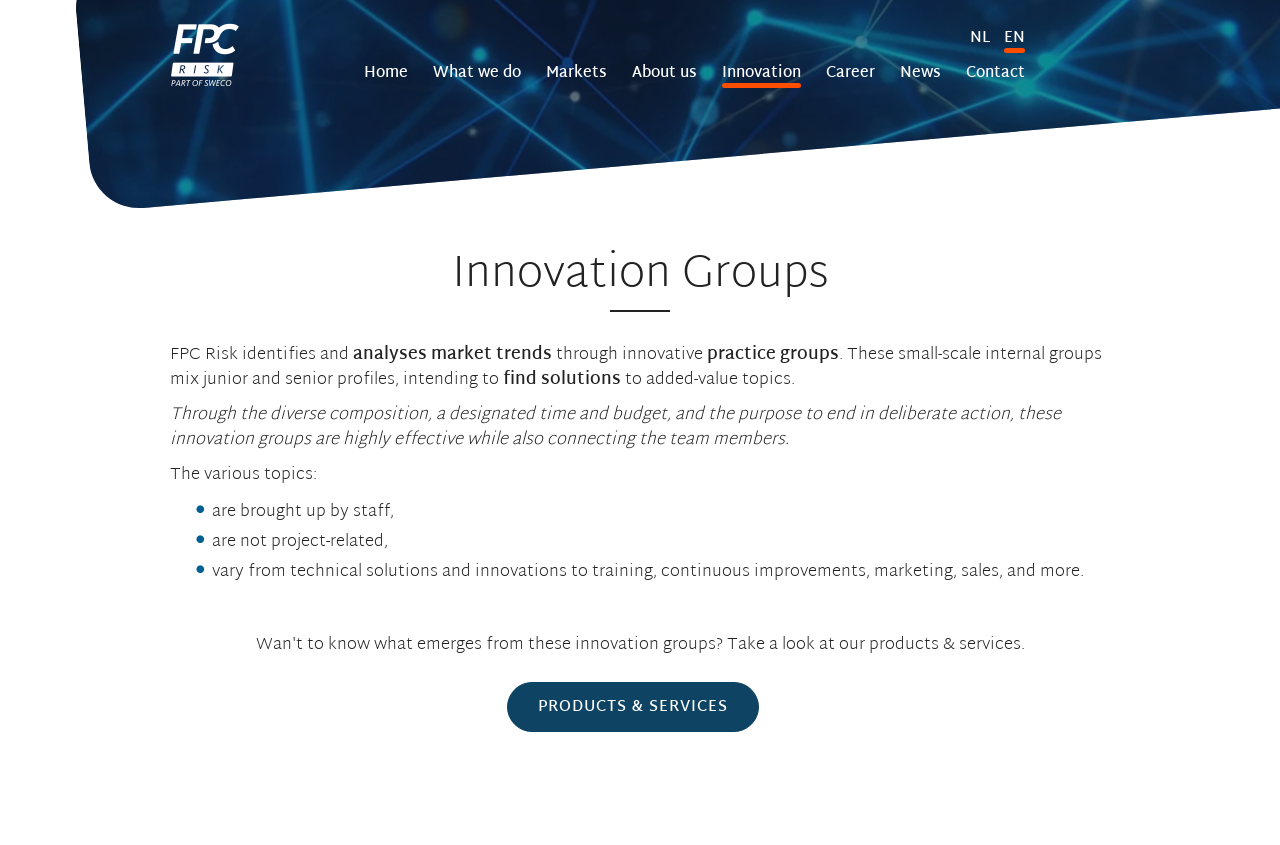Highlight the bounding box coordinates of the element you need to click to perform the following instruction: "Visit the Contact page."

[0.755, 0.071, 0.801, 0.103]